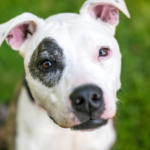With reference to the image, please provide a detailed answer to the following question: What is the dog's expression?

The caption describes the dog's expression as 'attentive and friendly', emphasizing its gentle nature, which implies that the dog is looking directly at the camera with a welcoming demeanor.